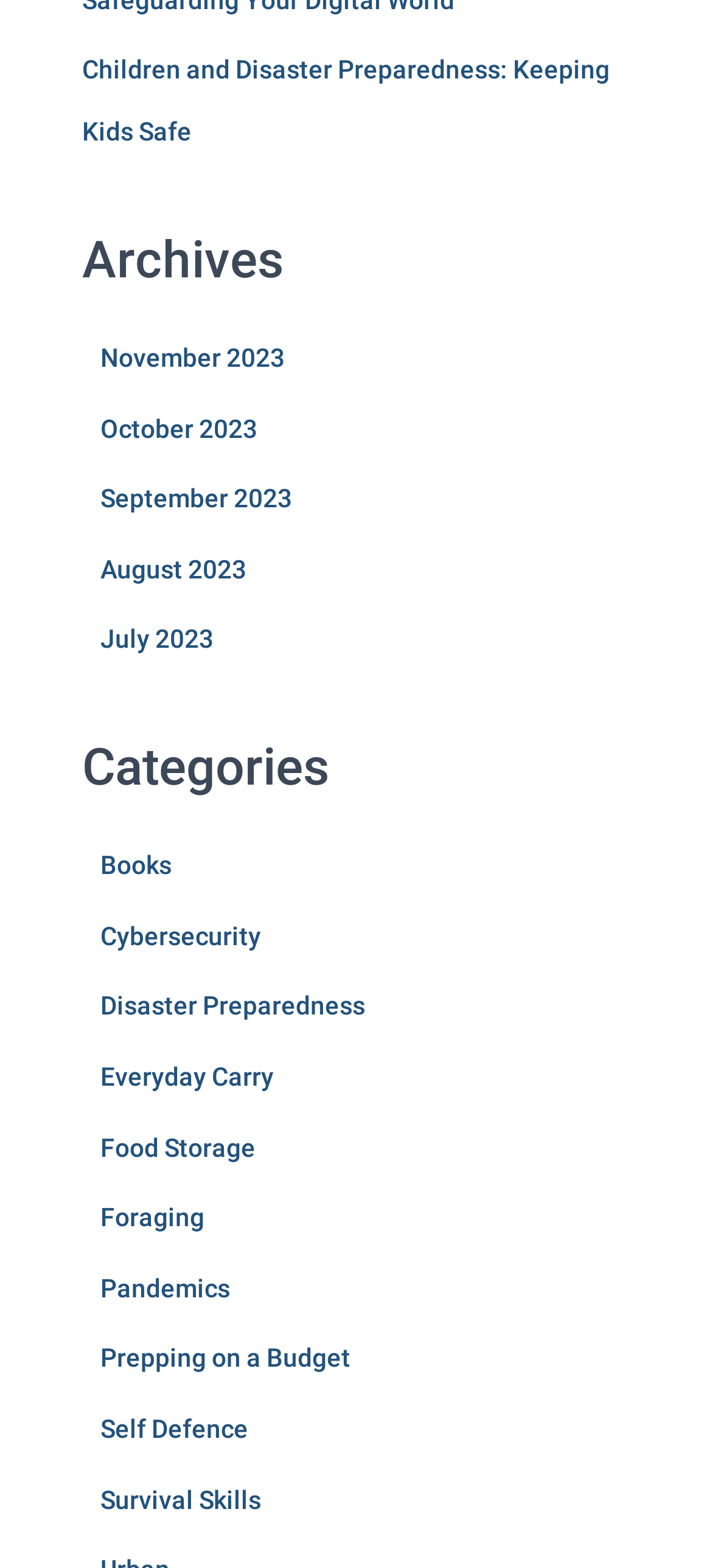Provide a one-word or short-phrase answer to the question:
What category is related to food?

Food Storage